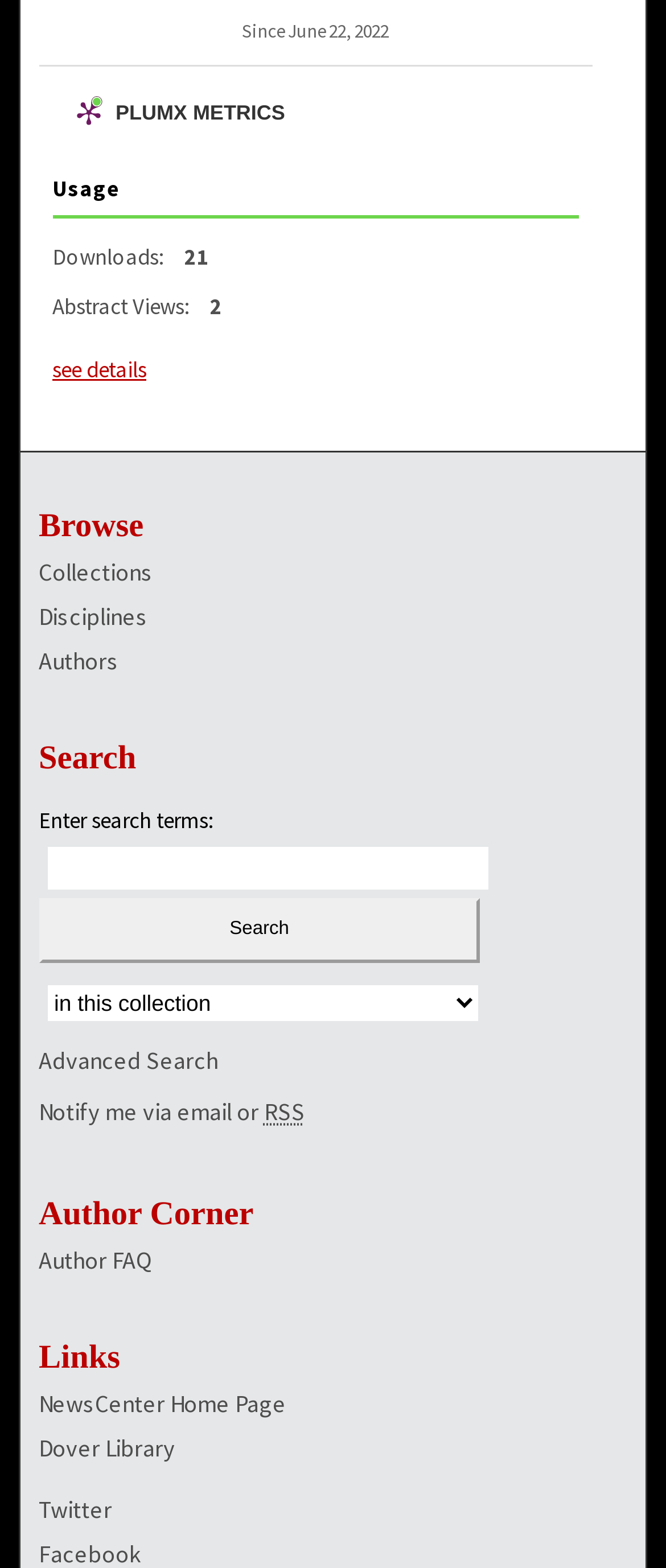What is the name of the library?
Please provide a single word or phrase answer based on the image.

Dover Library